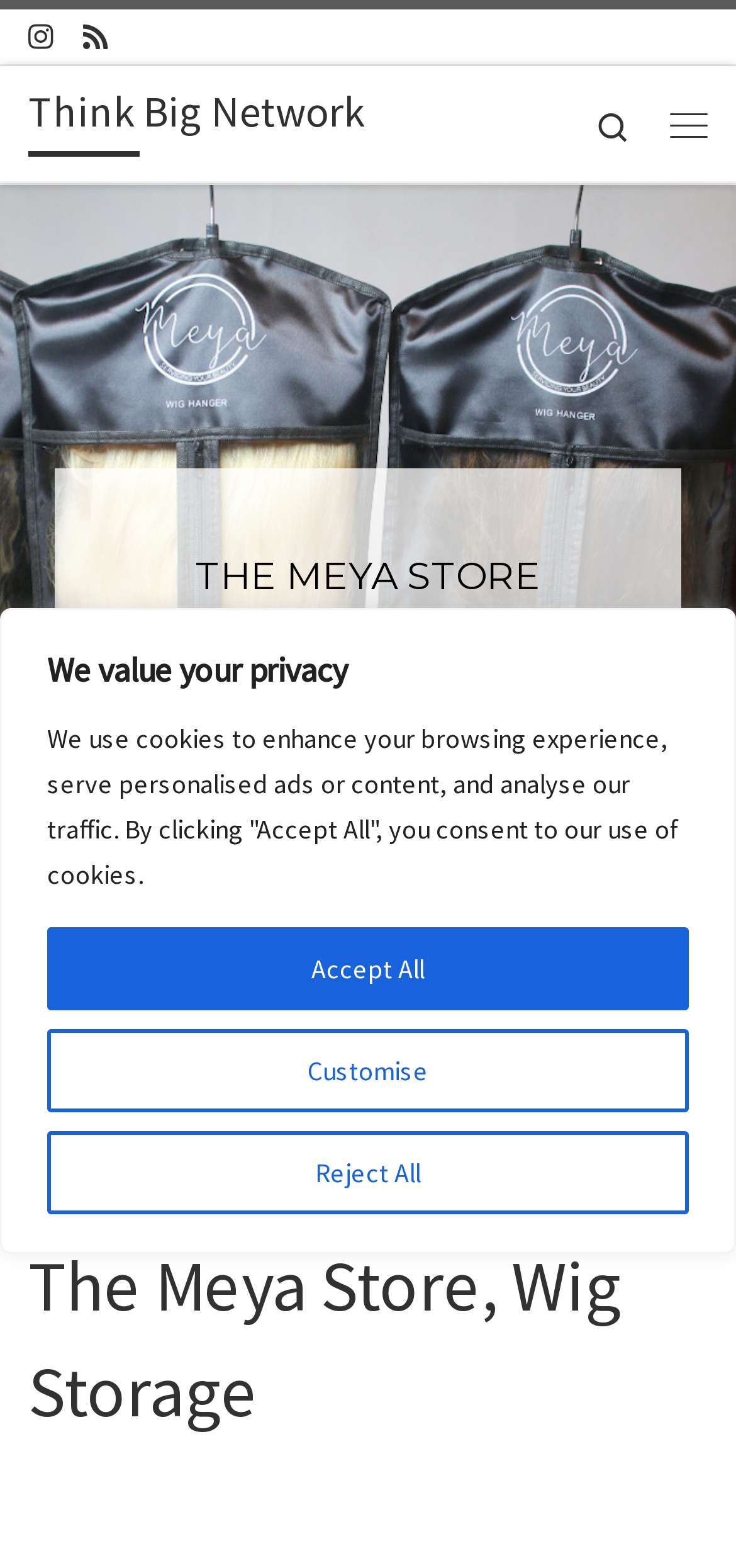Find and indicate the bounding box coordinates of the region you should select to follow the given instruction: "Open Menu".

[0.885, 0.049, 0.987, 0.109]